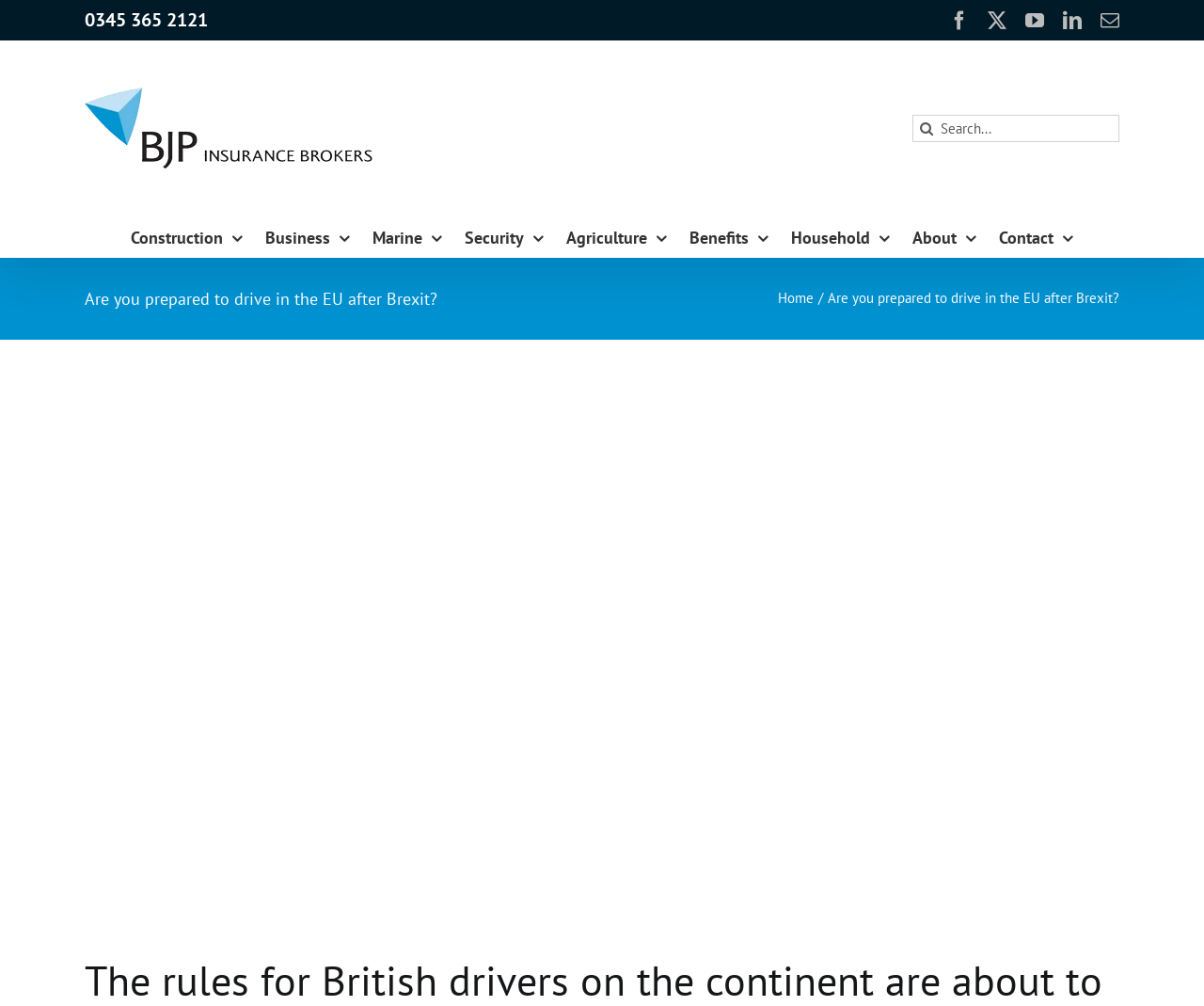Please determine the bounding box coordinates of the element to click on in order to accomplish the following task: "Click on 'WHY SHOULD DOG OWNERS TAKE PET INSURANCE SERIOUSLY DURING TRAVEL?'". Ensure the coordinates are four float numbers ranging from 0 to 1, i.e., [left, top, right, bottom].

None